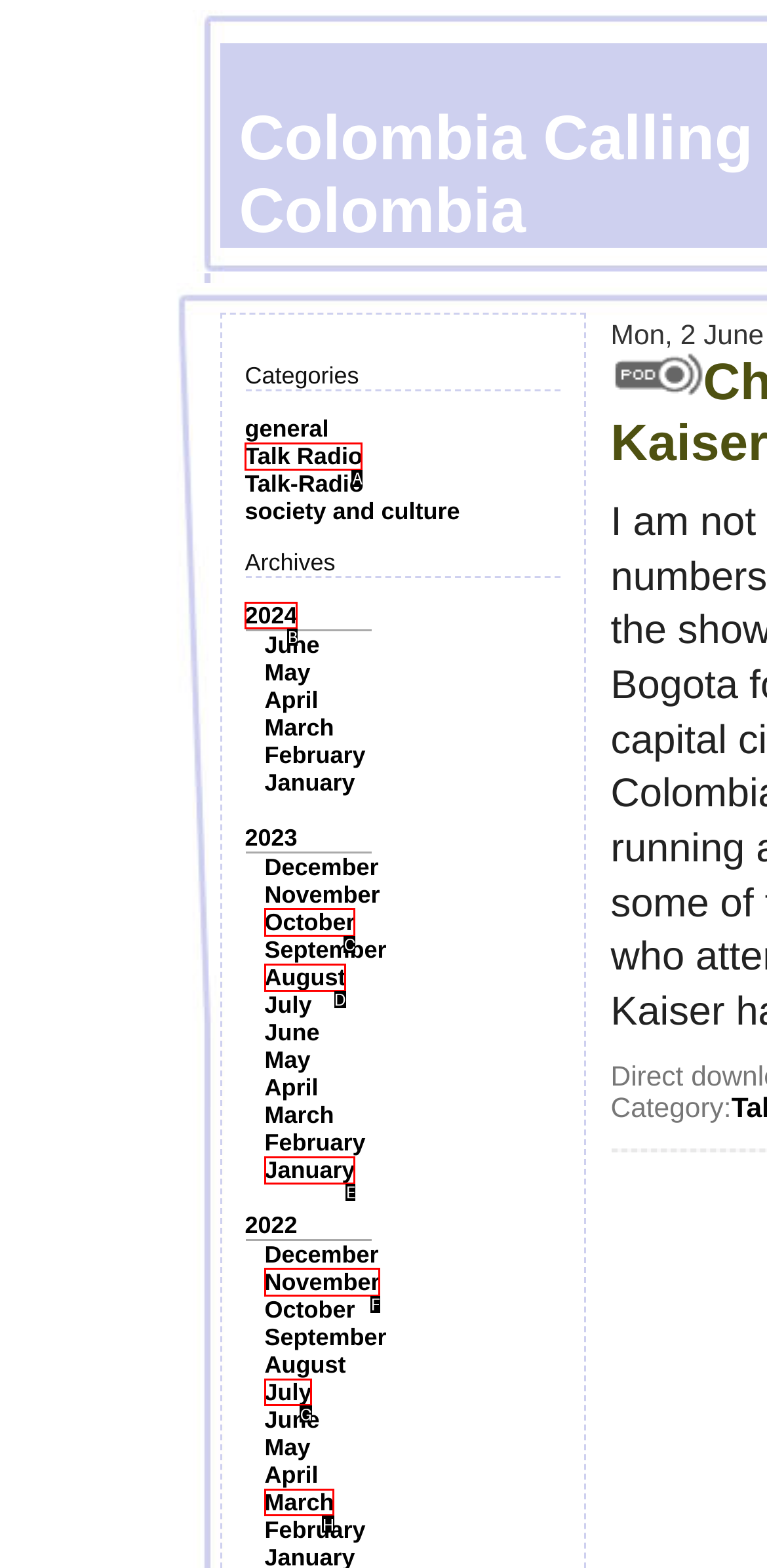Choose the correct UI element to click for this task: Browse archives from 2024 Answer using the letter from the given choices.

B